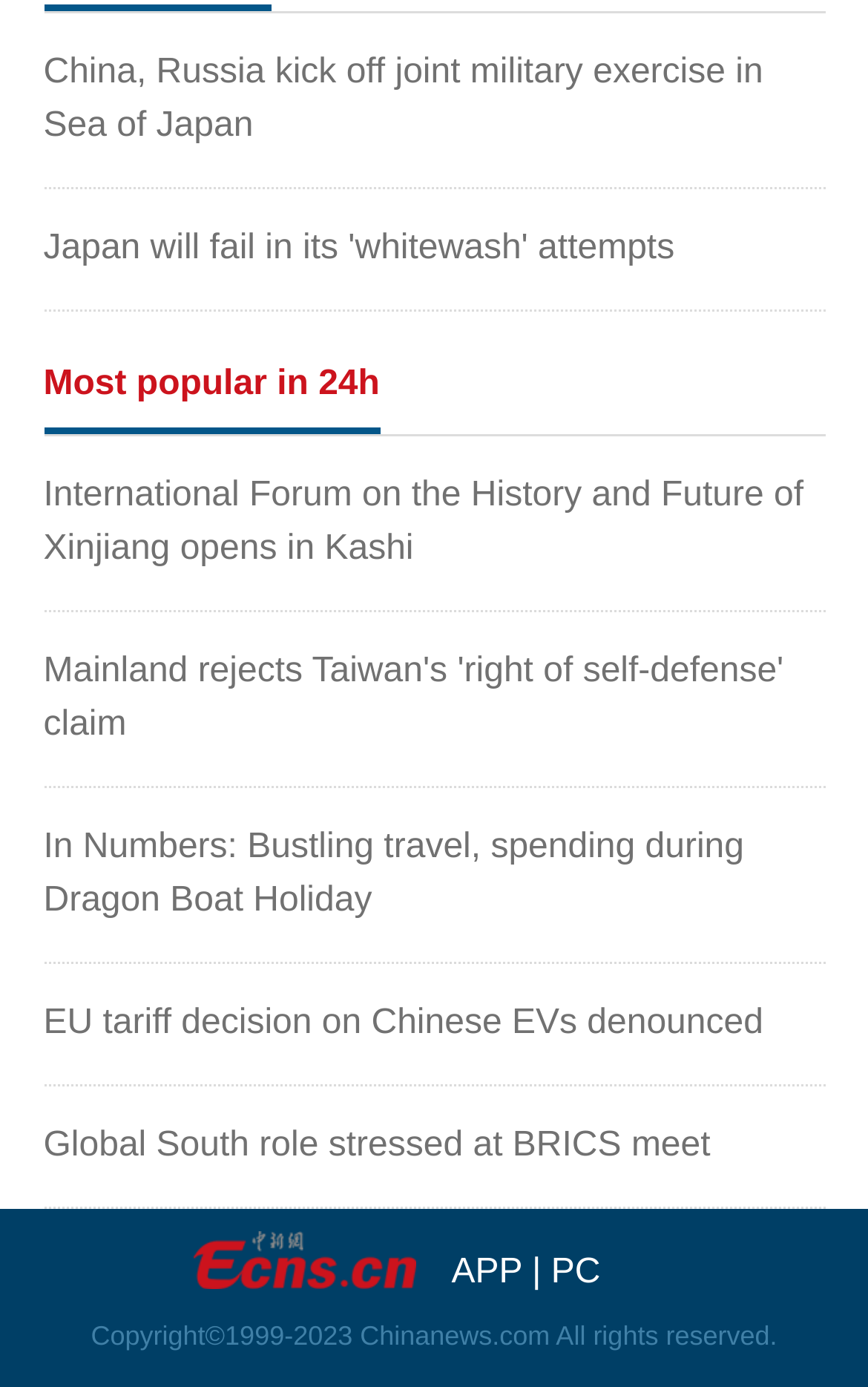What is the topic of the first news article?
Provide a detailed answer to the question, using the image to inform your response.

The first news article is a link with the text 'China, Russia kick off joint military exercise in Sea of Japan', which suggests that the topic is about a joint military exercise between China and Russia.